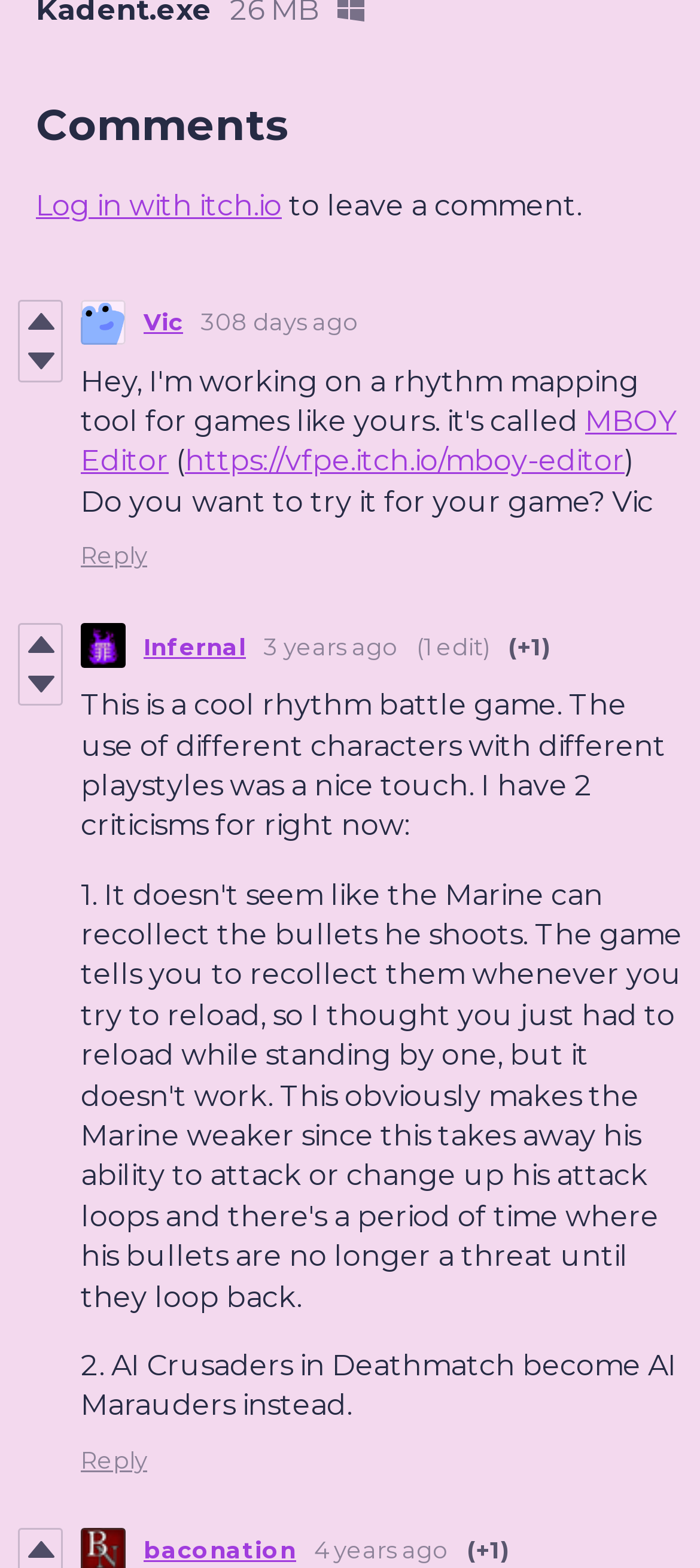Respond concisely with one word or phrase to the following query:
How many comments are there?

3